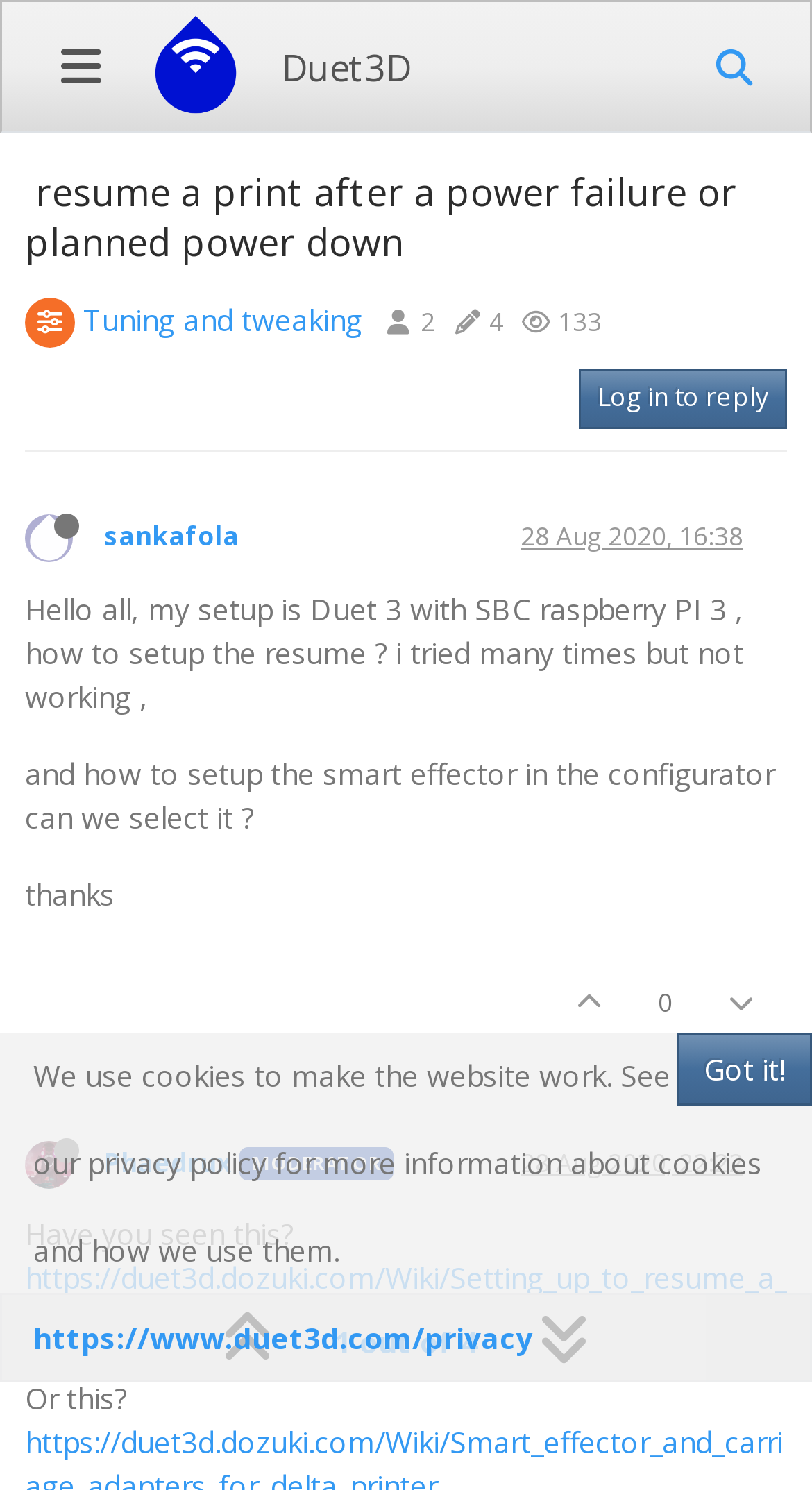Please identify the bounding box coordinates of the element on the webpage that should be clicked to follow this instruction: "View the post from sankafola". The bounding box coordinates should be given as four float numbers between 0 and 1, formatted as [left, top, right, bottom].

[0.128, 0.349, 0.295, 0.372]